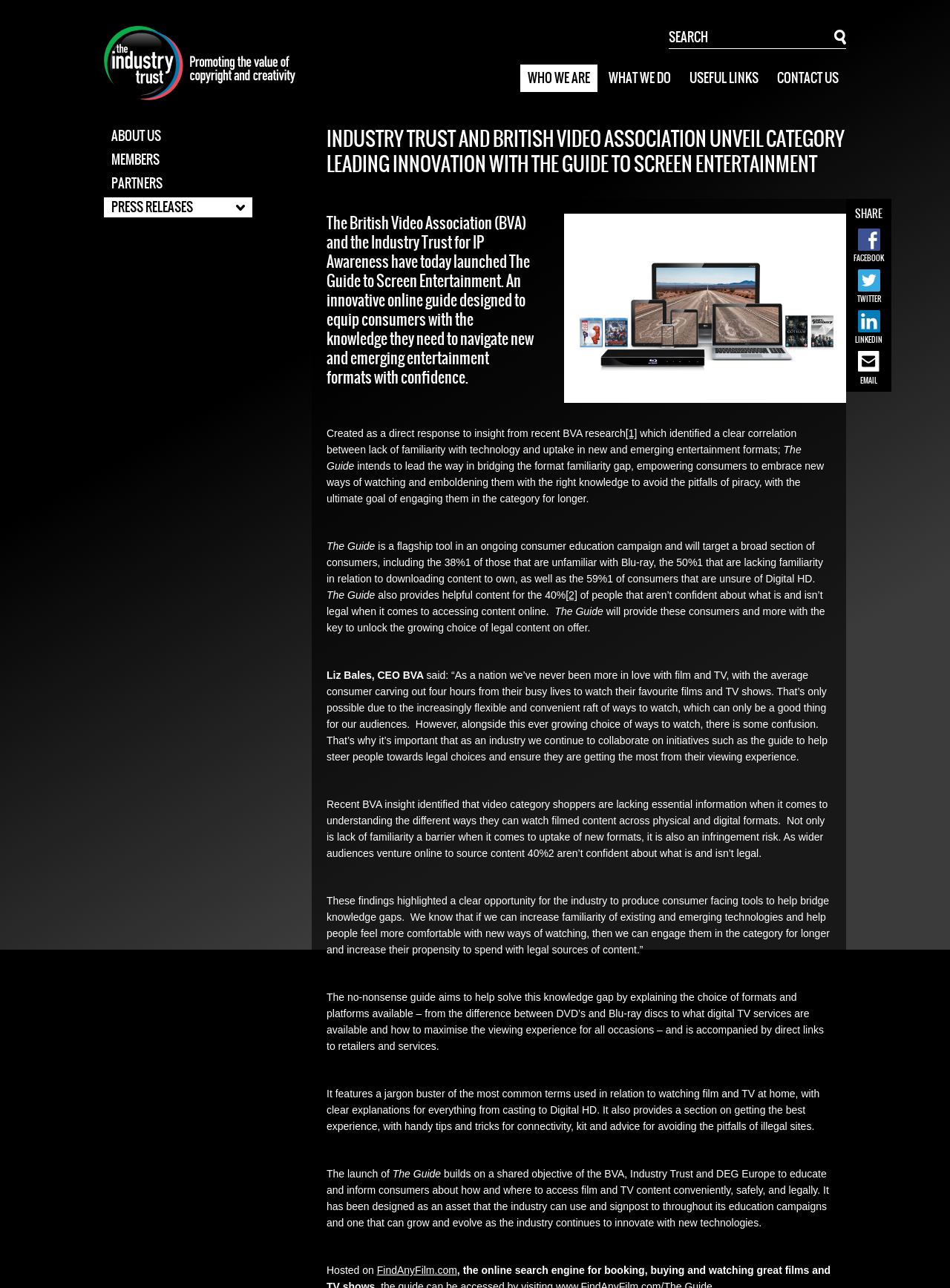Provide the bounding box coordinates of the UI element this sentence describes: "Who We Are".

[0.548, 0.05, 0.629, 0.071]